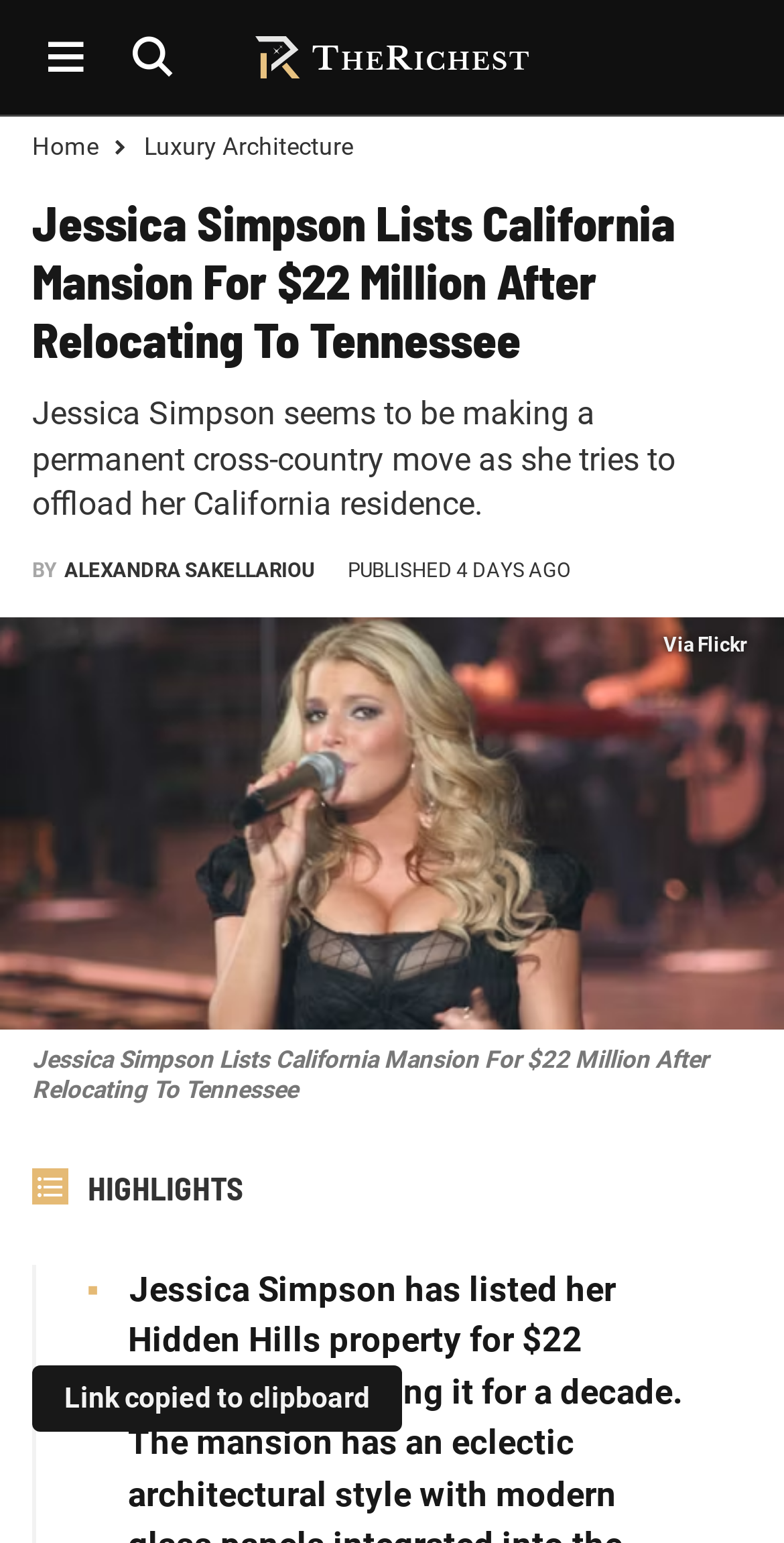Please identify the primary heading of the webpage and give its text content.

Jessica Simpson Lists California Mansion For $22 Million After Relocating To Tennessee